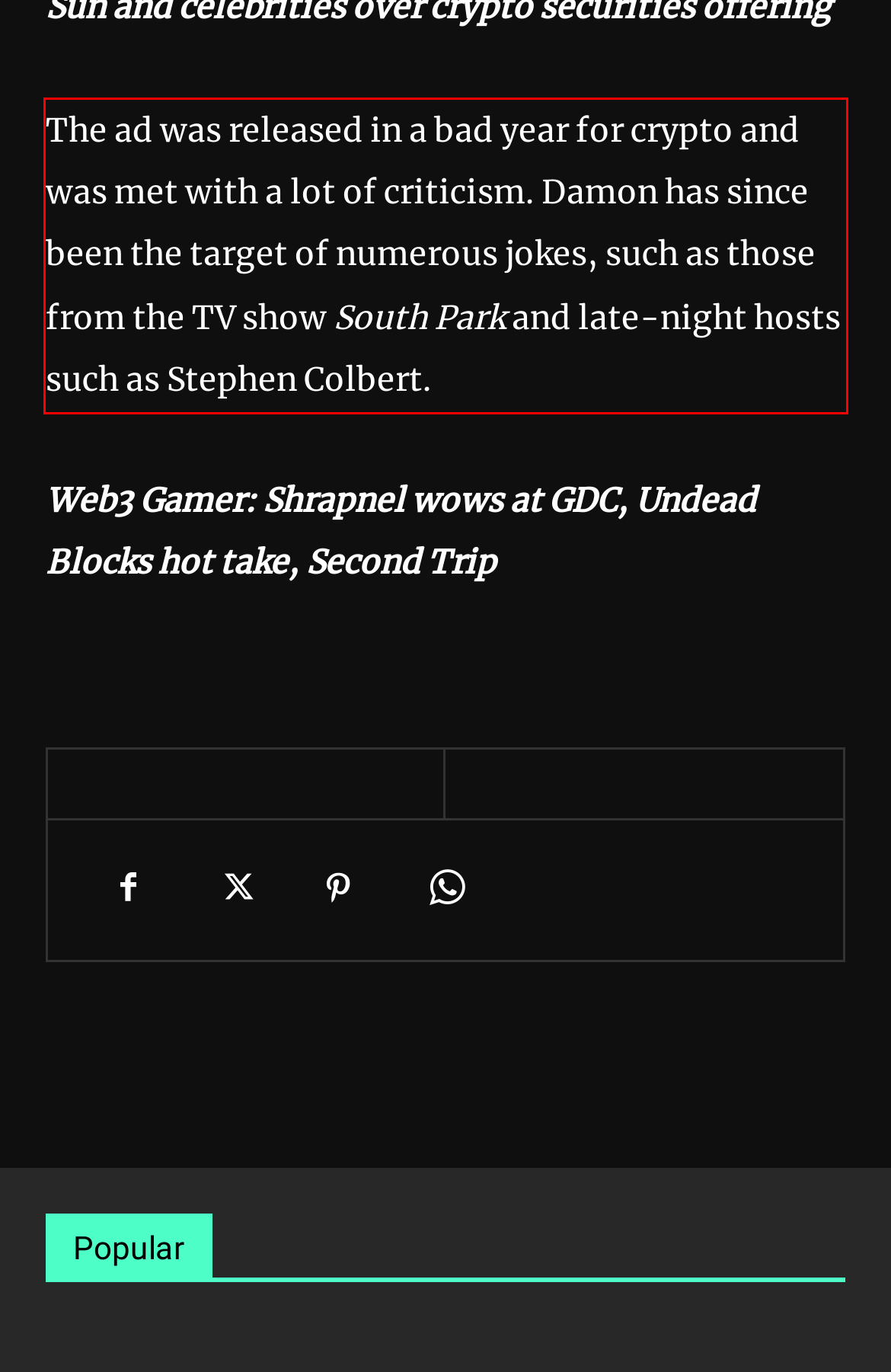In the screenshot of the webpage, find the red bounding box and perform OCR to obtain the text content restricted within this red bounding box.

The ad was released in a bad year for crypto and was met with a lot of criticism. Damon has since been the target of numerous jokes, such as those from the TV show South Park and late-night hosts such as Stephen Colbert.